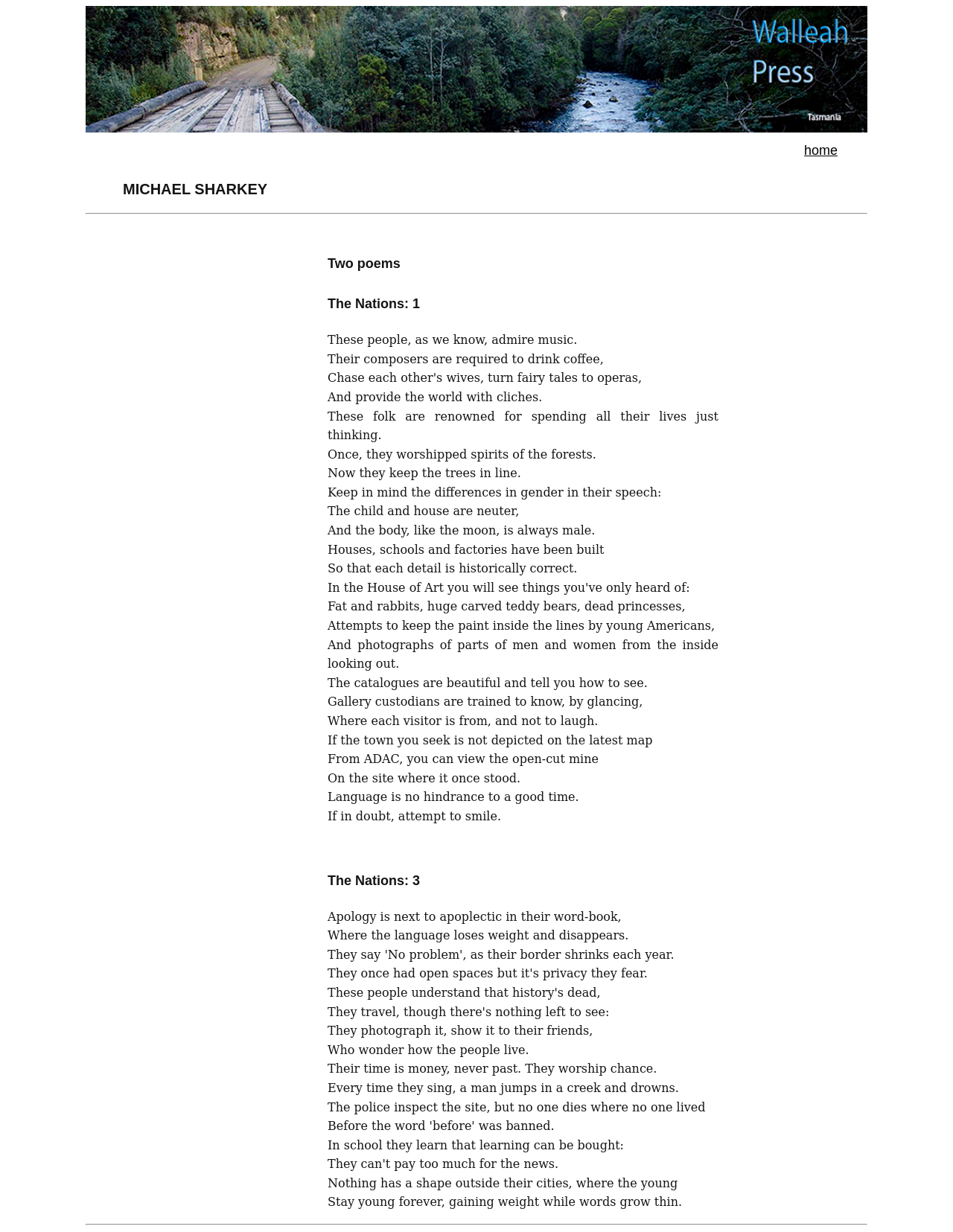Describe all the significant parts and information present on the webpage.

This webpage is dedicated to showcasing two poems by Michael Sharkey, titled "The Nations: 1" and "The Nations: 3". At the top right corner, there is a link to the "home" page. Below it, the poet's name "MICHAEL SHARKEY" is prominently displayed. A horizontal separator line divides the top section from the main content.

The main content is divided into two sections, each containing one of the poems. The first poem, "The Nations: 1", is displayed in a vertical column, with each line of the poem stacked below the previous one. The poem explores themes of culture, identity, and the human experience, with vivid imagery and metaphors.

The second poem, "The Nations: 3", is also displayed in a vertical column, below the first poem. This poem continues to explore similar themes, with a focus on language, identity, and the human condition.

Throughout the webpage, there are no images, and the design is minimalistic, with a focus on showcasing the poetry. The text is arranged in a clear and readable format, making it easy to follow and understand the poems.